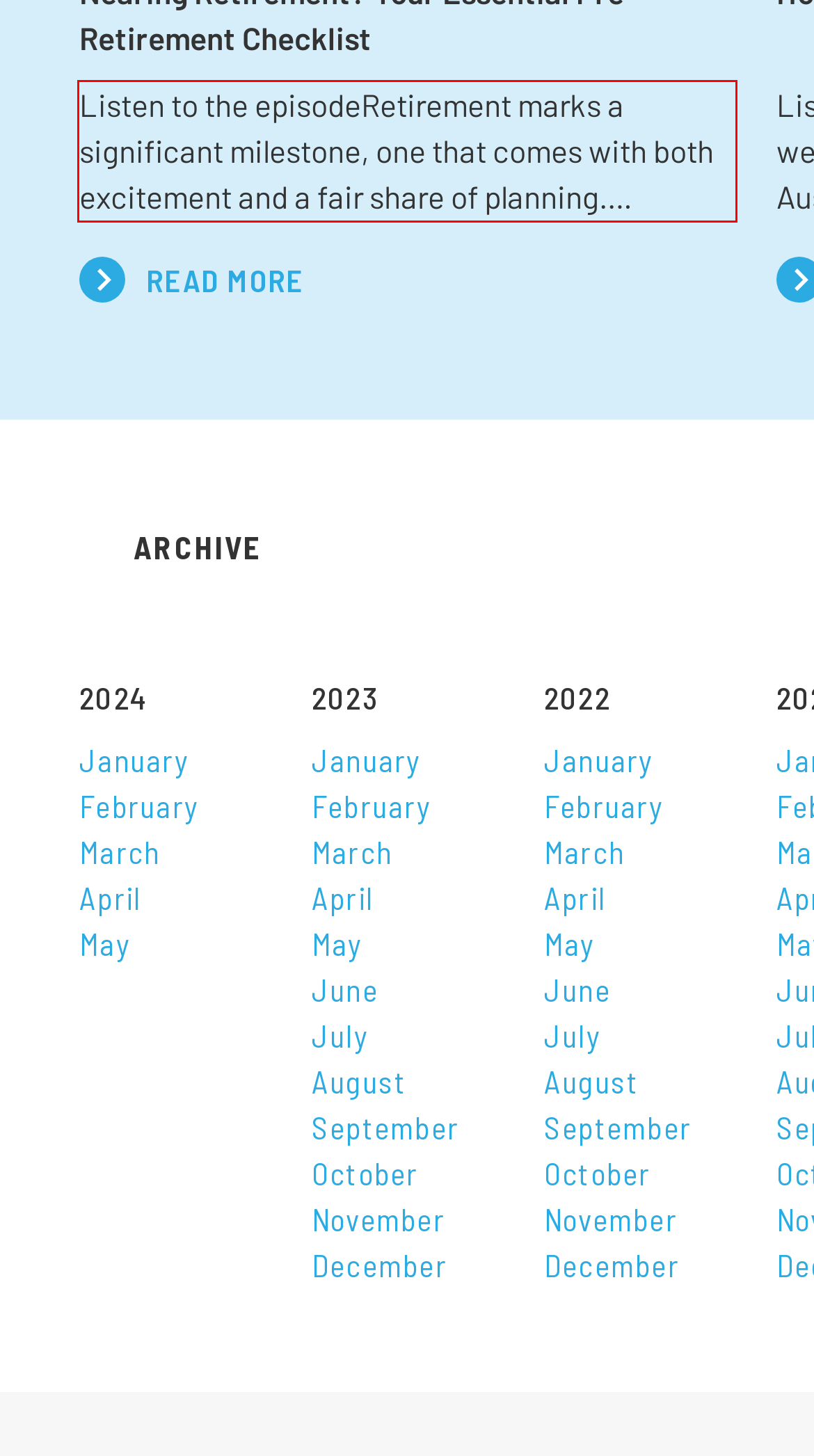Extract and provide the text found inside the red rectangle in the screenshot of the webpage.

Listen to the episodeRetirement marks a significant milestone, one that comes with both excitement and a fair share of planning.…